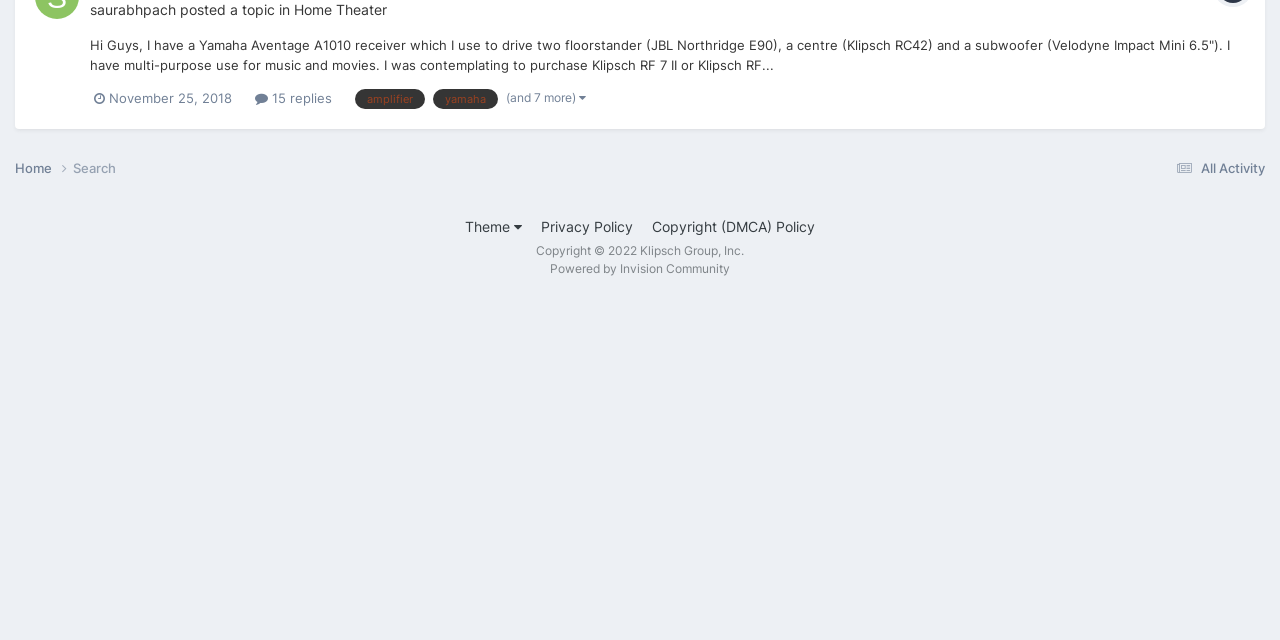Predict the bounding box coordinates for the UI element described as: "Home". The coordinates should be four float numbers between 0 and 1, presented as [left, top, right, bottom].

[0.012, 0.249, 0.057, 0.279]